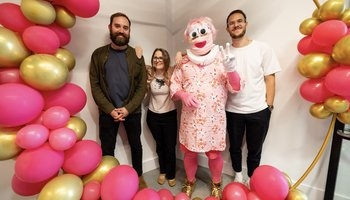Offer an in-depth caption for the image presented.

The image captures a vibrant and cheerful moment, showcasing a group of four individuals posing together at an event. Positioned at the center is a person dressed in a playful pink mascot costume, complete with a bright smile and colorful attire that adds a fun element to the scene. The group stands in front of a decorative backdrop made up of balloons in shades of pink and gold, enhancing the celebratory atmosphere.

On the left, a man with a beard and glasses sports a casual outfit, while next to him, a woman with shoulder-length hair and glasses beams with joy, wearing a stylish top. On the right, another man stands, dressed casually, and all four participants appear to be enjoying the moment, embodying a sense of community and engagement typical of festive gatherings.

This image encapsulates the lively spirit of the event, resonating with themes of collaboration and enjoyment, reflective of the broader context of the ODI Summit 2023.